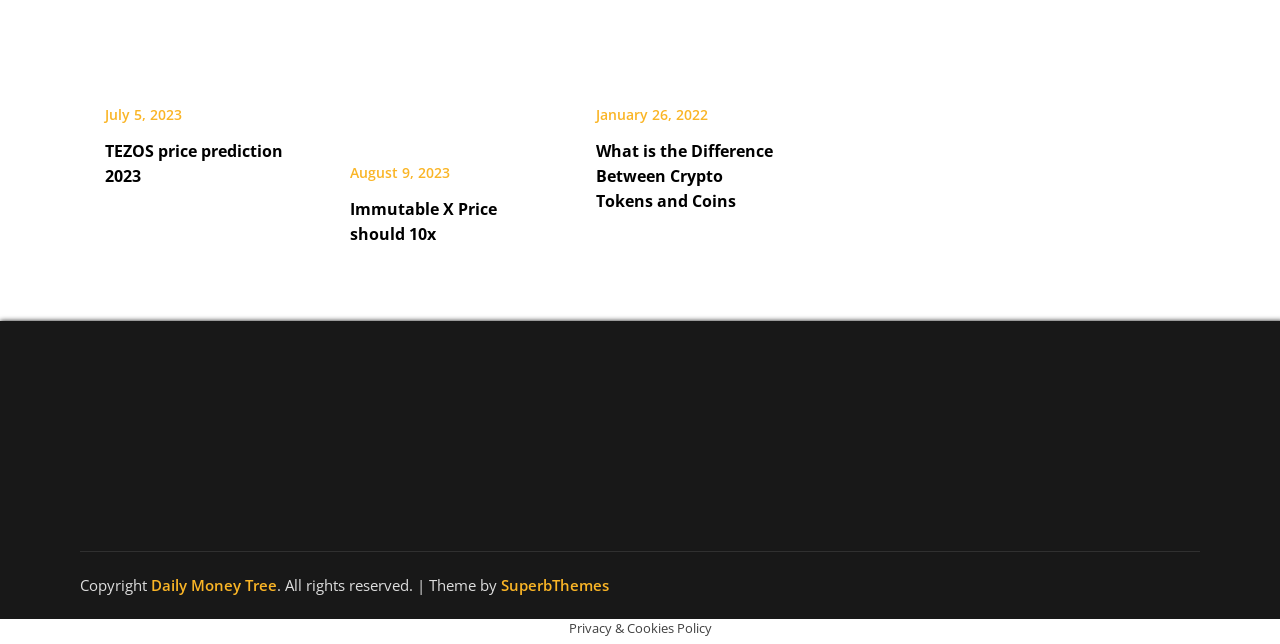What is the title of the second article?
Ensure your answer is thorough and detailed.

I found the title by looking at the second header element, which contains a heading element with the title 'Immutable X Price should 10x'.